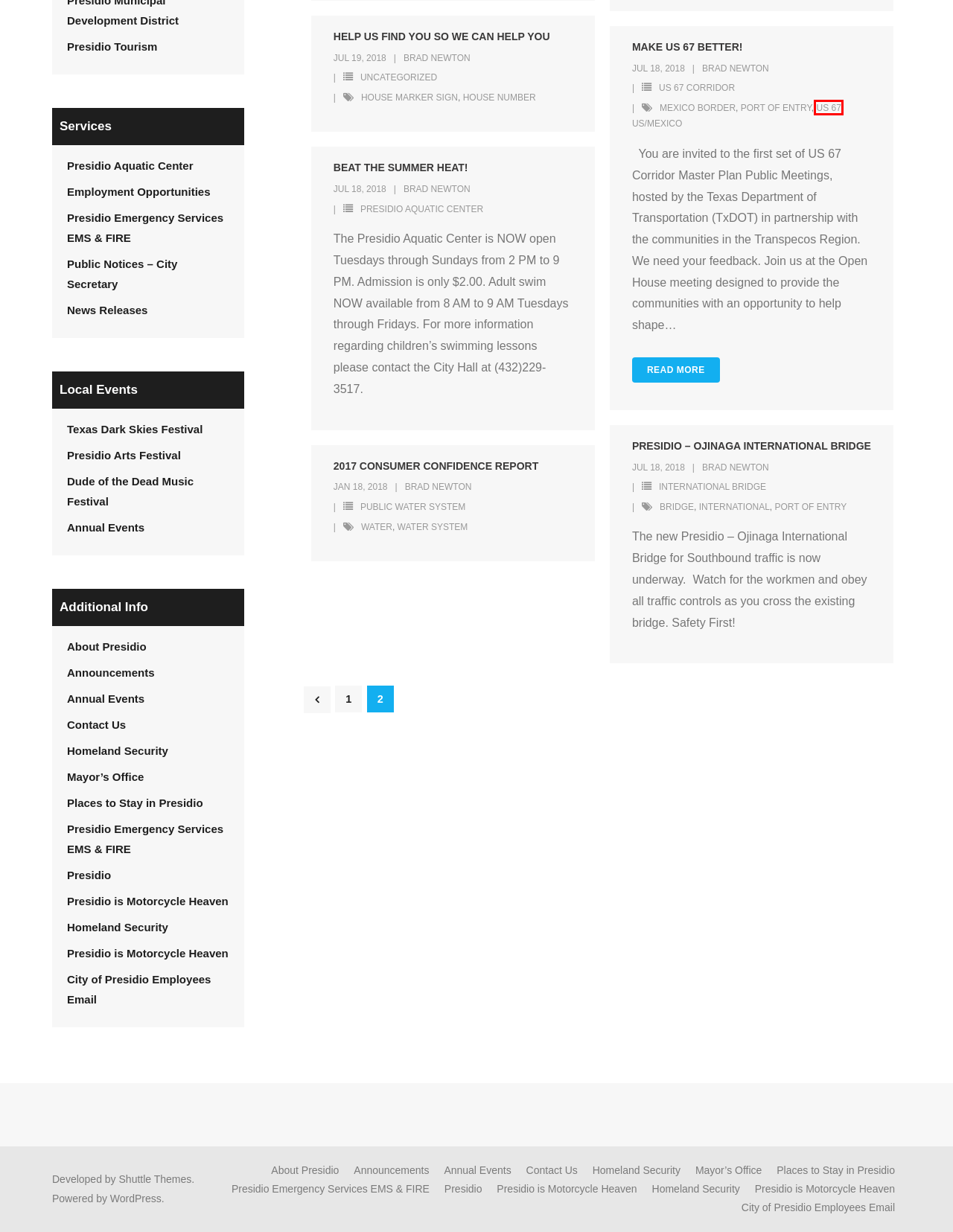You have a screenshot of a webpage with a red rectangle bounding box around an element. Identify the best matching webpage description for the new page that appears after clicking the element in the bounding box. The descriptions are:
A. House Number – Presidio, Texas
B. US/Mexico – Presidio, Texas
C. Shuttle Themes – The Most Advanced WordPress Theme Ever!
D. Help Us Find You So We Can Help You – Presidio, Texas
E. Presidio is Motorcycle Heaven – Presidio, Texas
F. Employment Opportunities – Presidio, Texas
G. US 67 – Presidio, Texas
H. Water System – Presidio, Texas

G